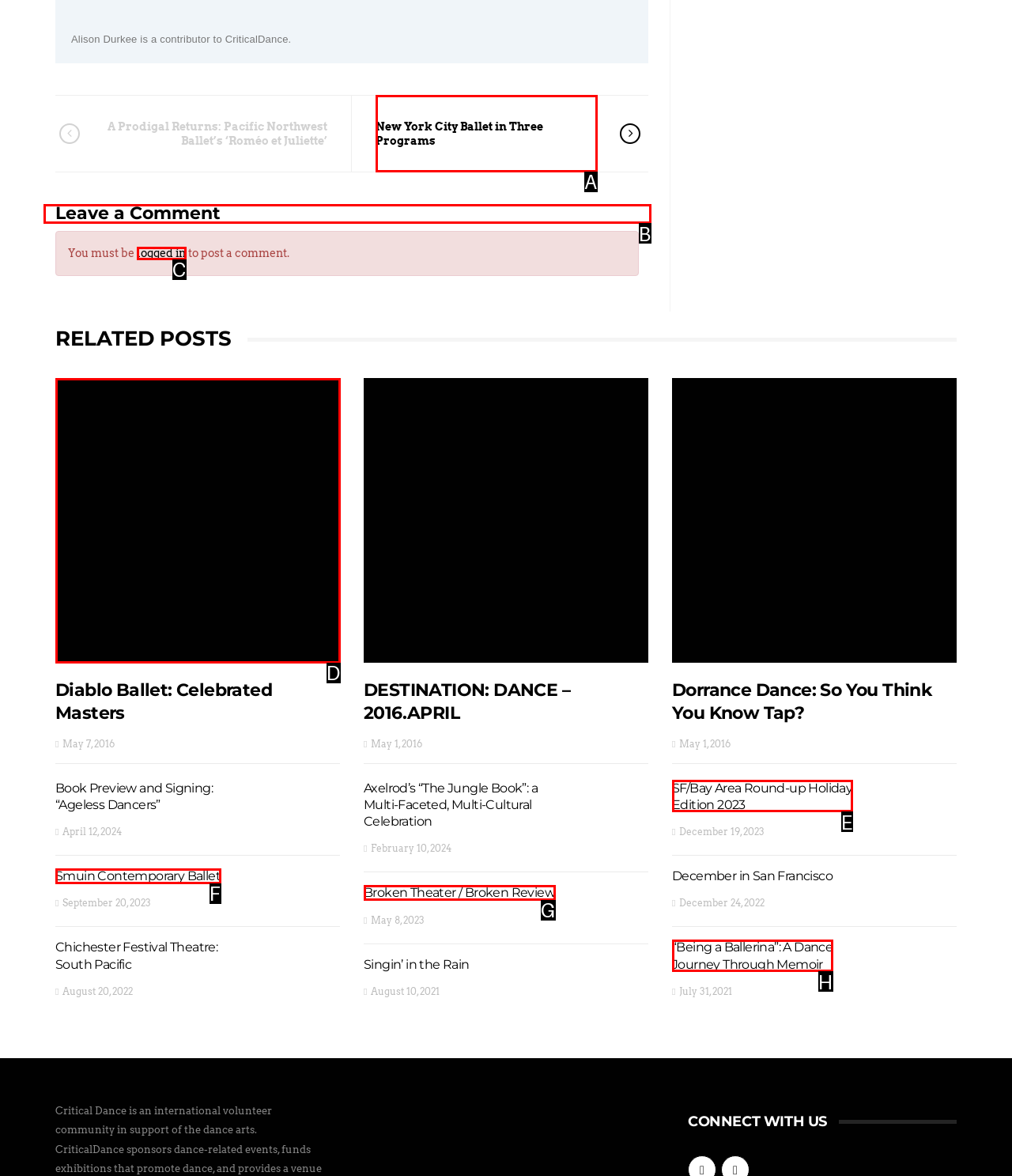Select the HTML element that should be clicked to accomplish the task: Click on 'Leave a Comment' Reply with the corresponding letter of the option.

B